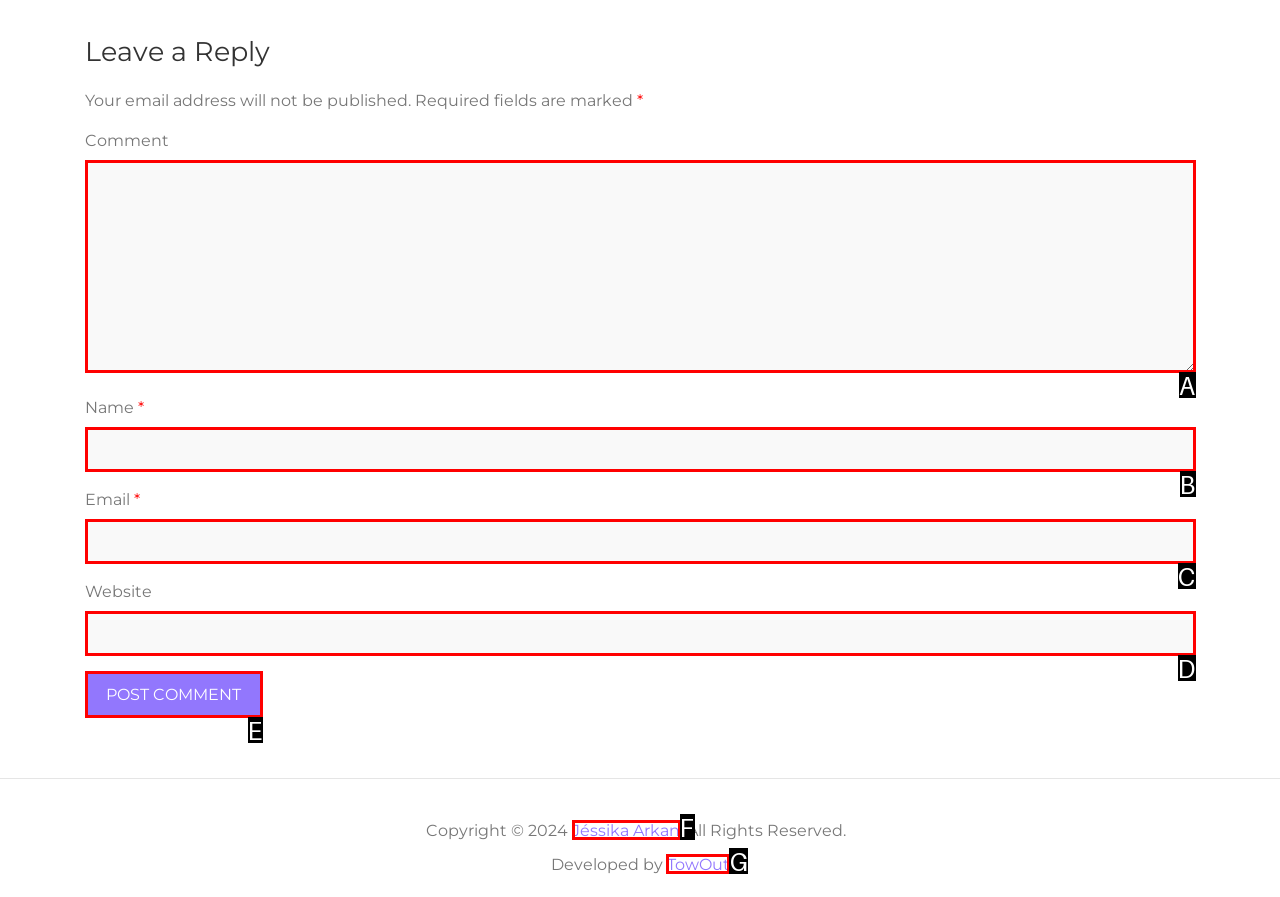Find the HTML element that suits the description: parent_node: Email * aria-describedby="email-notes" name="email"
Indicate your answer with the letter of the matching option from the choices provided.

C